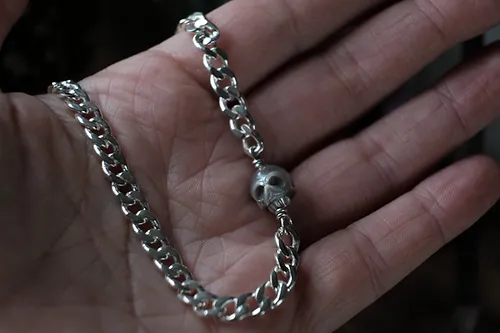What is the purpose of the hand in the image?
Provide a concise answer using a single word or phrase based on the image.

to hold the necklace